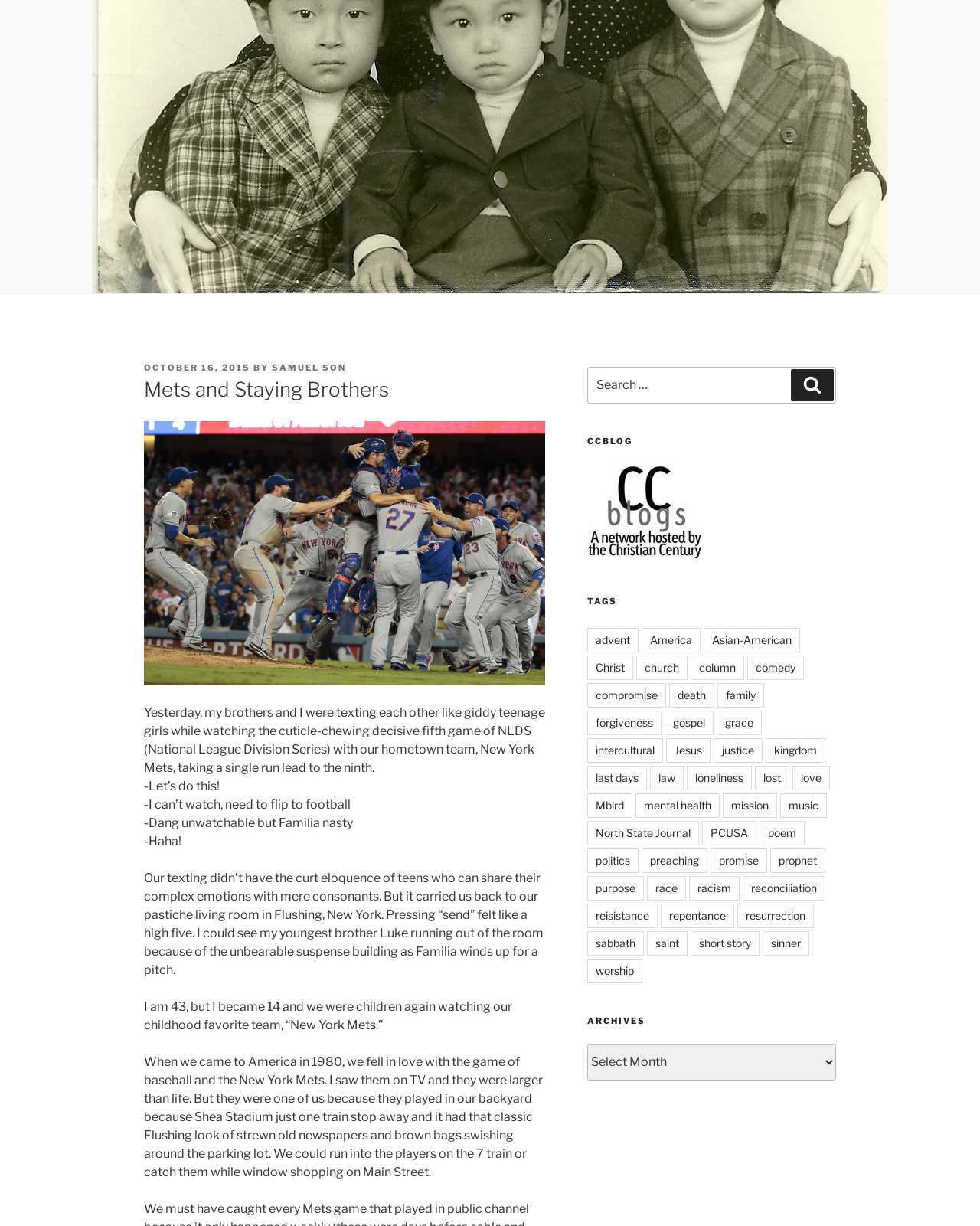Bounding box coordinates are specified in the format (top-left x, top-left y, bottom-right x, bottom-right y). All values are floating point numbers bounded between 0 and 1. Please provide the bounding box coordinate of the region this sentence describes: short story

[0.704, 0.759, 0.775, 0.779]